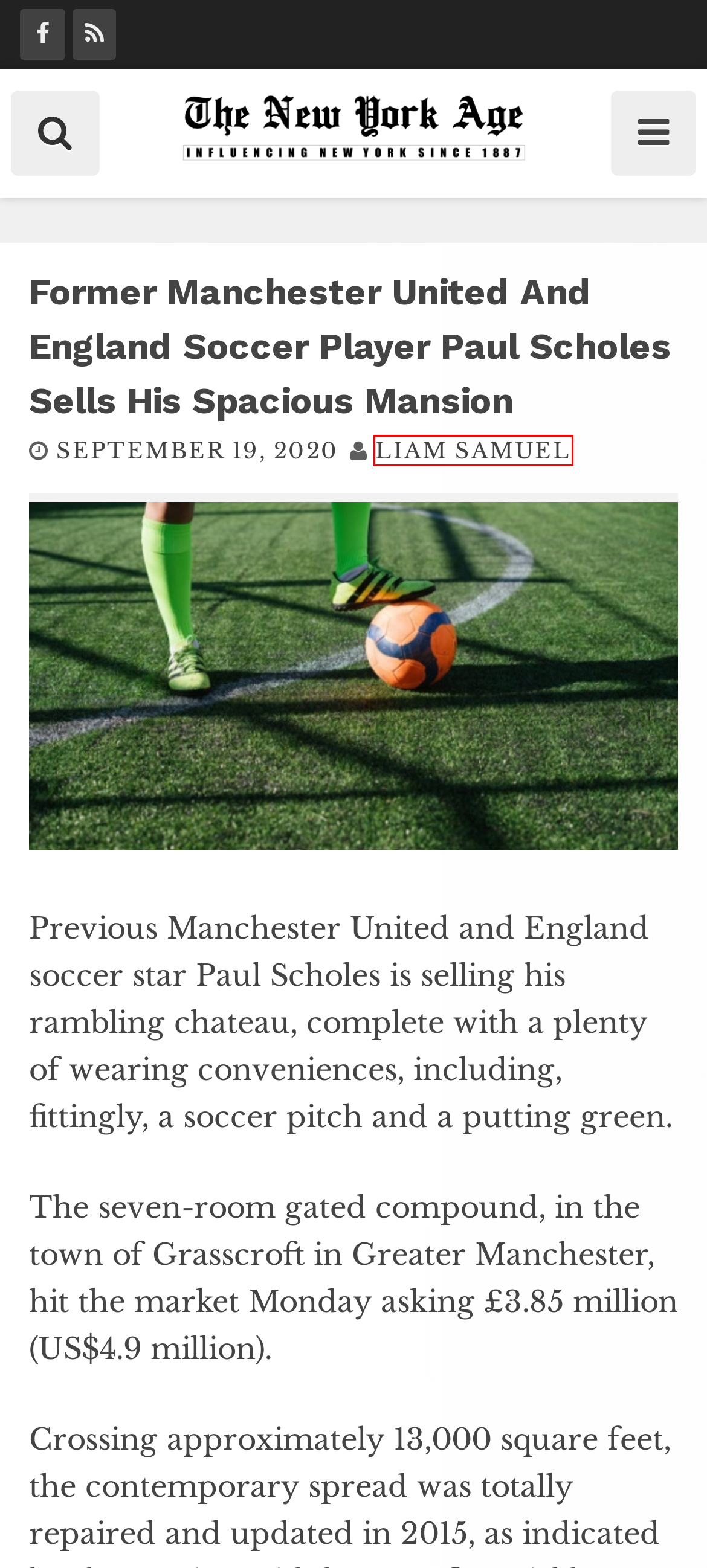Review the screenshot of a webpage which includes a red bounding box around an element. Select the description that best fits the new webpage once the element in the bounding box is clicked. Here are the candidates:
A. The New York Age Newspaper – Influencing New York Since 1887
B. Fashion – The New York Age Newspaper
C. News – The New York Age Newspaper
D. Music – The New York Age Newspaper
E. Technology – The New York Age Newspaper
F. Entertainment – The New York Age Newspaper
G. Liam Samuel – The New York Age Newspaper
H. Sitemap – The New York Age Newspaper

G